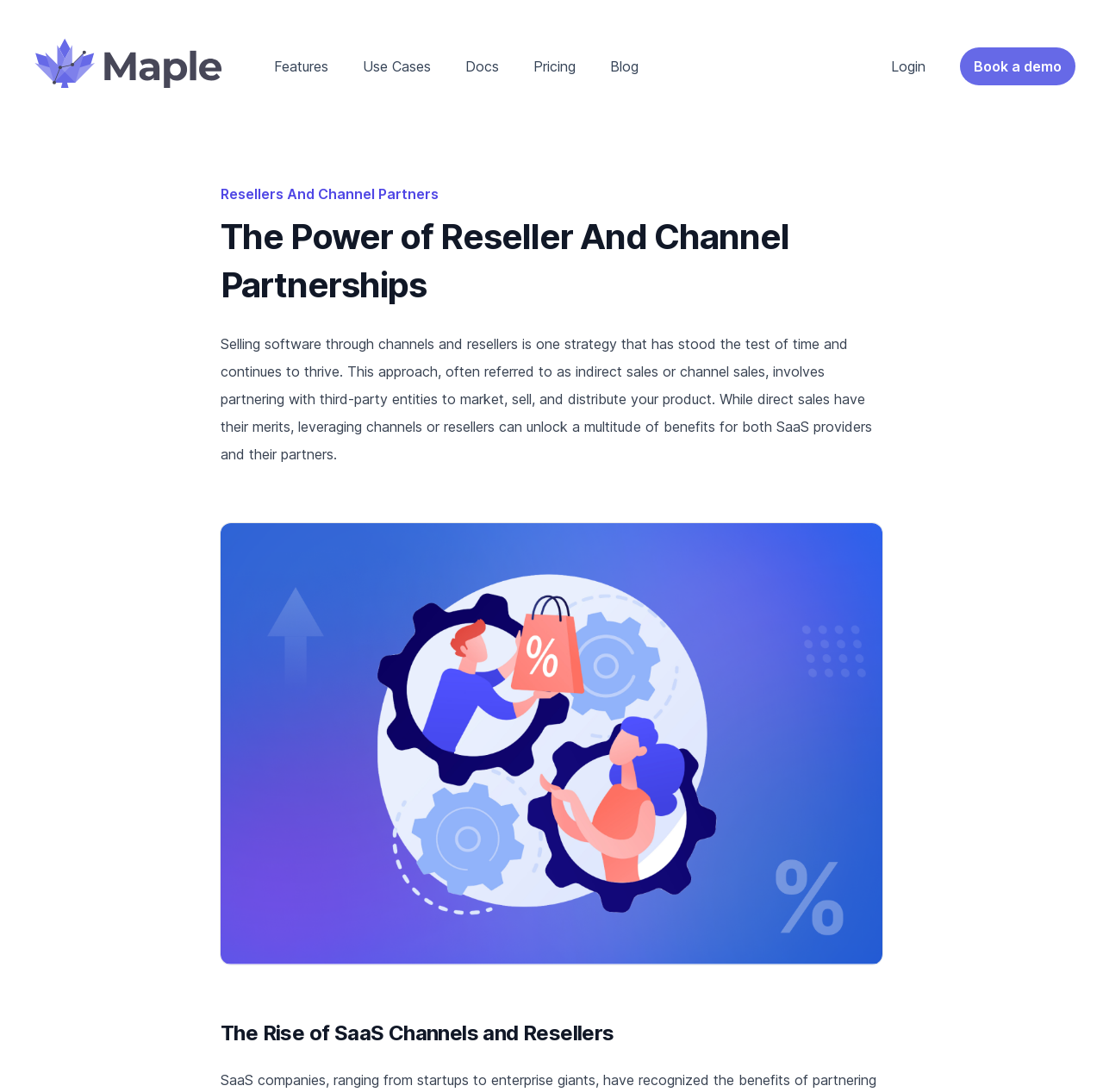Determine the bounding box coordinates of the clickable region to execute the instruction: "book a demo". The coordinates should be four float numbers between 0 and 1, denoted as [left, top, right, bottom].

[0.87, 0.044, 0.975, 0.078]